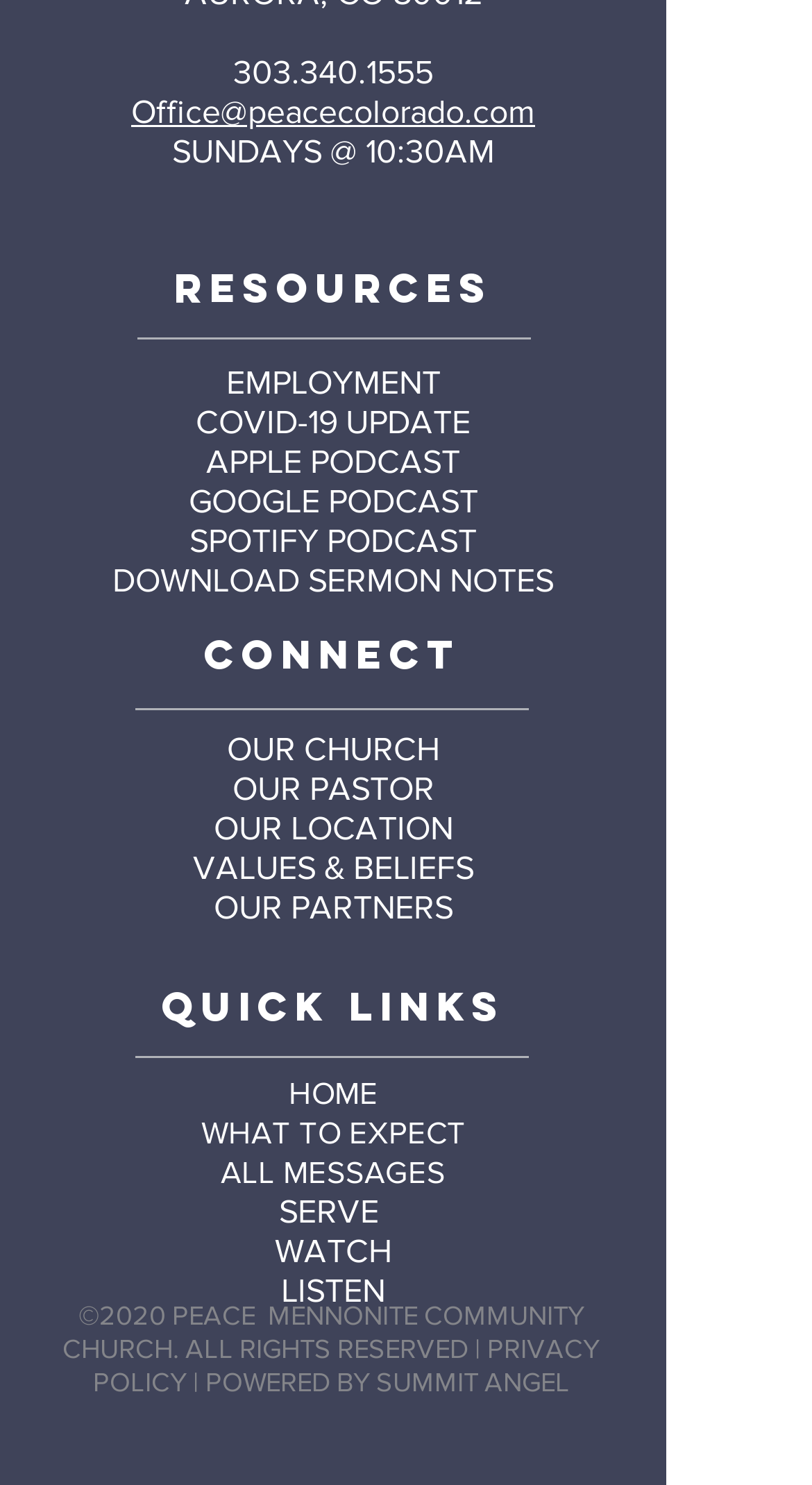Kindly provide the bounding box coordinates of the section you need to click on to fulfill the given instruction: "Visit the employment page".

[0.278, 0.244, 0.542, 0.271]